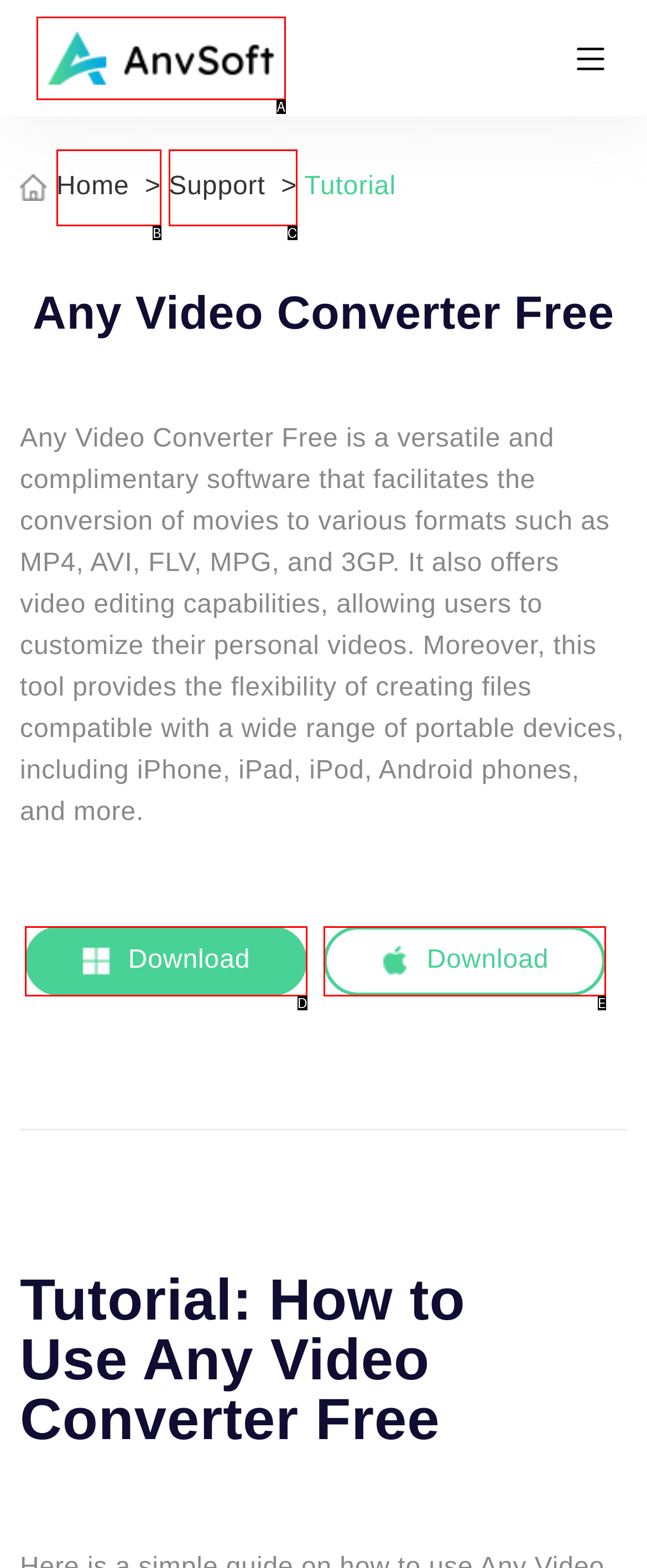Identify the letter of the option that best matches the following description: Download. Respond with the letter directly.

E